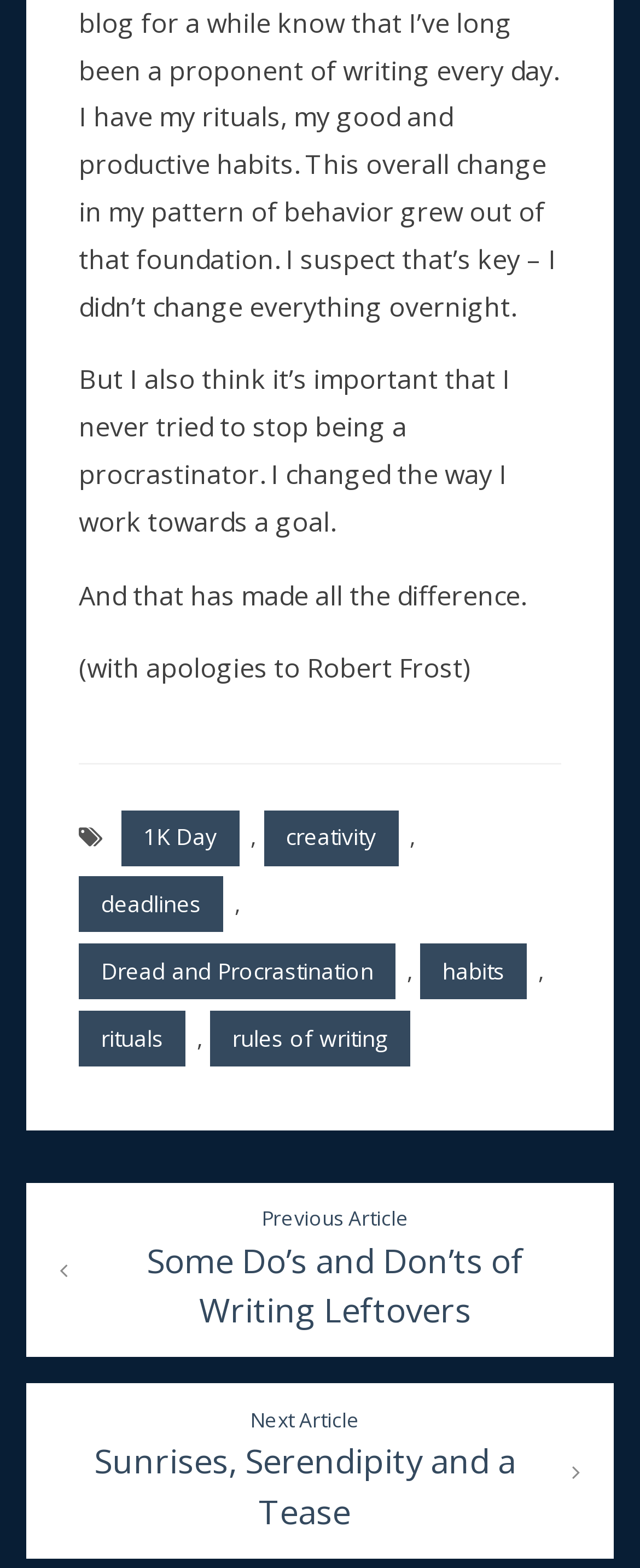Find the bounding box coordinates of the clickable element required to execute the following instruction: "go to 'Previous Article Some Do’s and Don’ts of Writing Leftovers'". Provide the coordinates as four float numbers between 0 and 1, i.e., [left, top, right, bottom].

[0.041, 0.754, 0.959, 0.866]